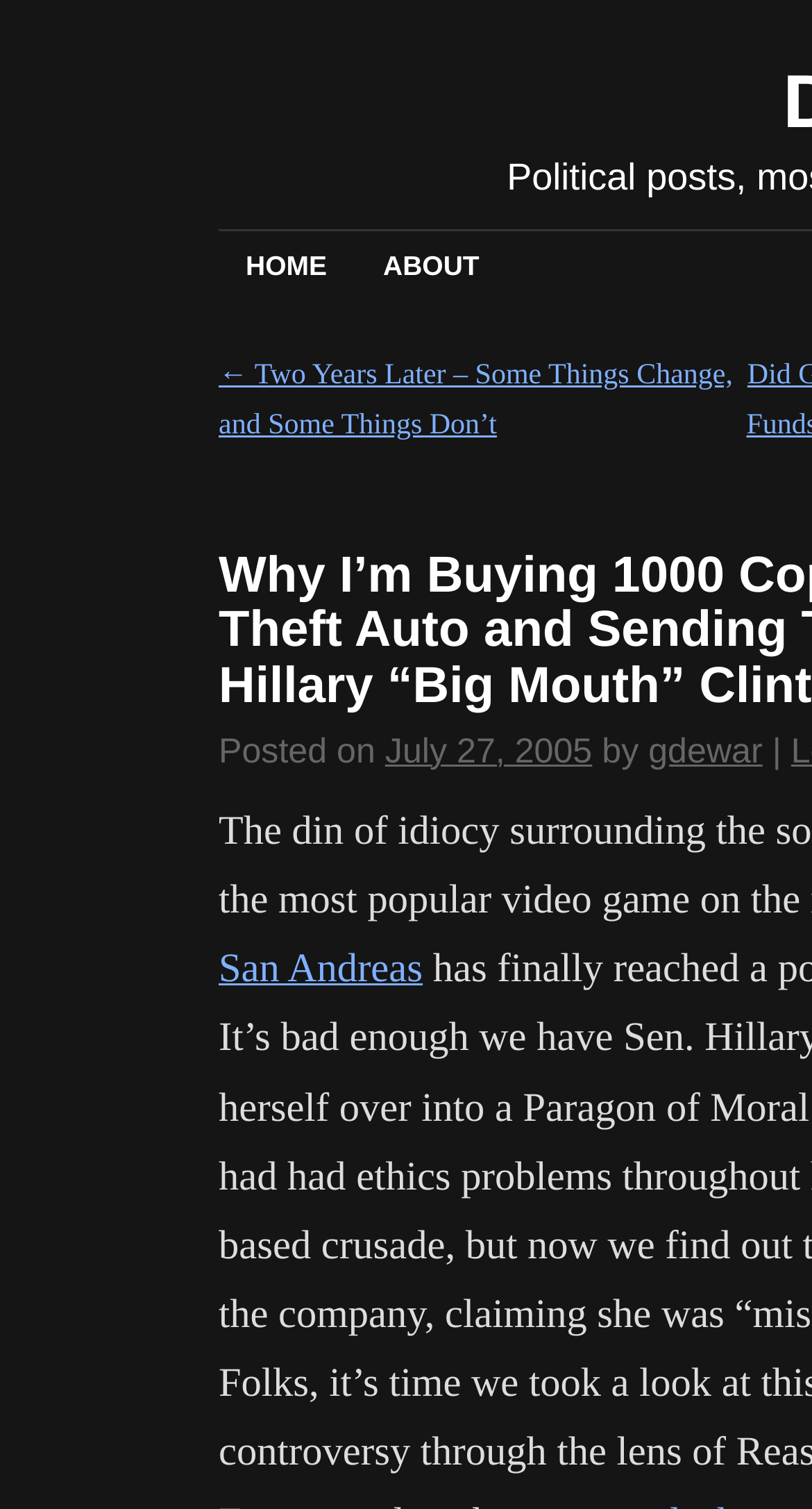Utilize the details in the image to give a detailed response to the question: What is the previous article's title?

I found the previous article's title by looking at the link with the text '← Two Years Later – Some Things Change, and Some Things Don’t', which indicates that it is the title of the previous article.